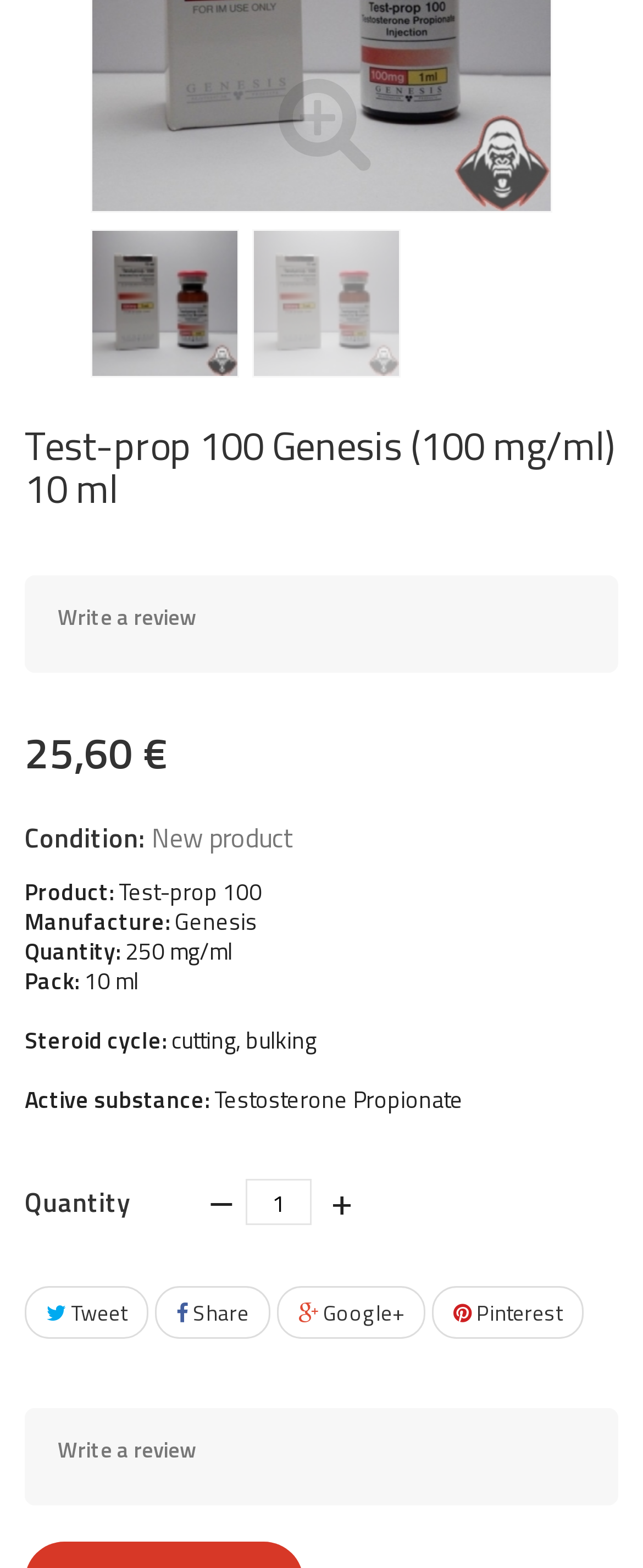Locate the bounding box coordinates of the UI element described by: "‒". Provide the coordinates as four float numbers between 0 and 1, formatted as [left, top, right, bottom].

[0.305, 0.75, 0.382, 0.78]